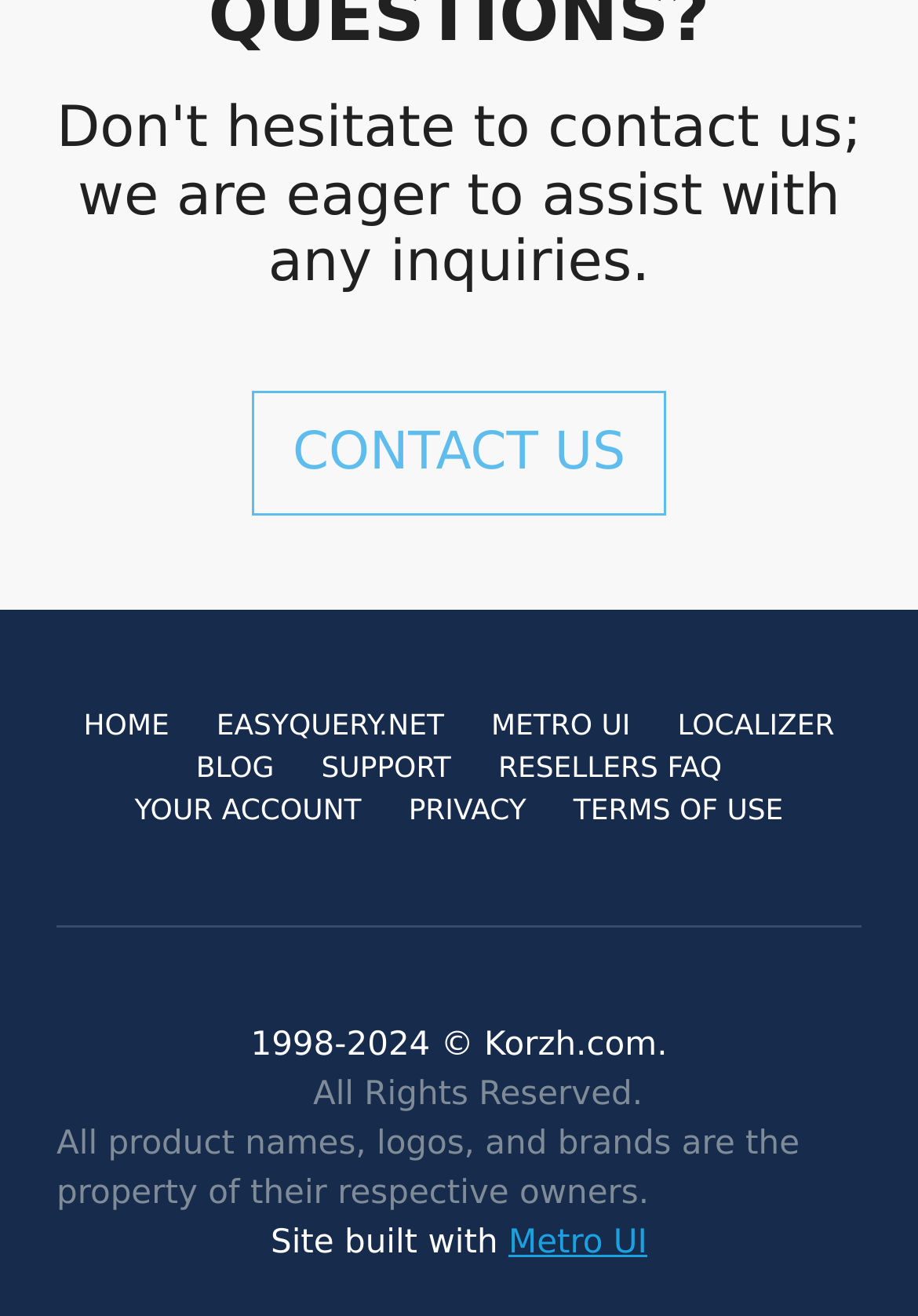Please analyze the image and give a detailed answer to the question:
What is the purpose of the 'CONTACT US' link?

The 'CONTACT US' link is likely used to contact the company for inquiries, support, or other purposes, as it is a common practice for companies to provide a contact page on their website.